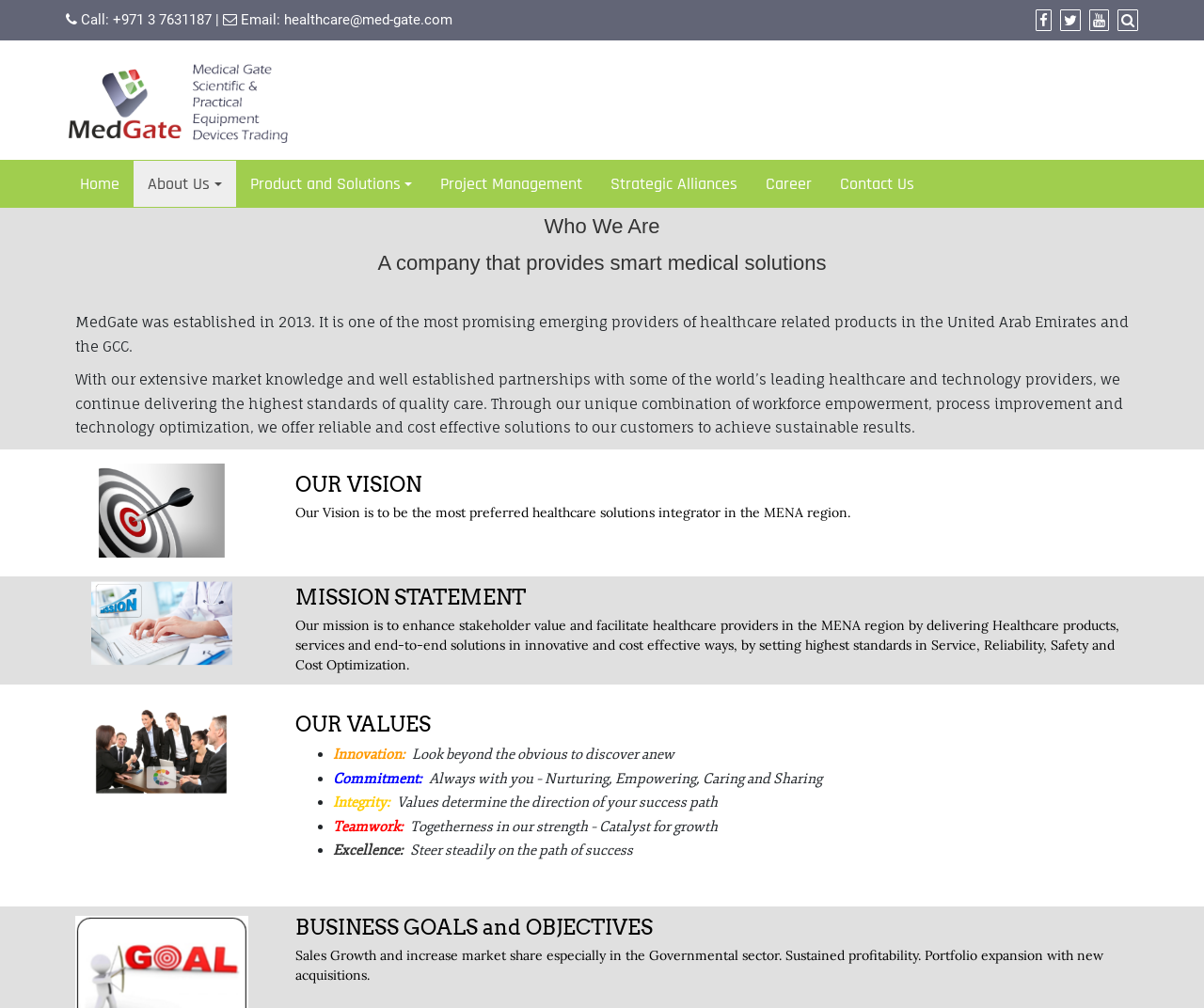Could you determine the bounding box coordinates of the clickable element to complete the instruction: "Call the phone number"? Provide the coordinates as four float numbers between 0 and 1, i.e., [left, top, right, bottom].

[0.094, 0.011, 0.176, 0.028]